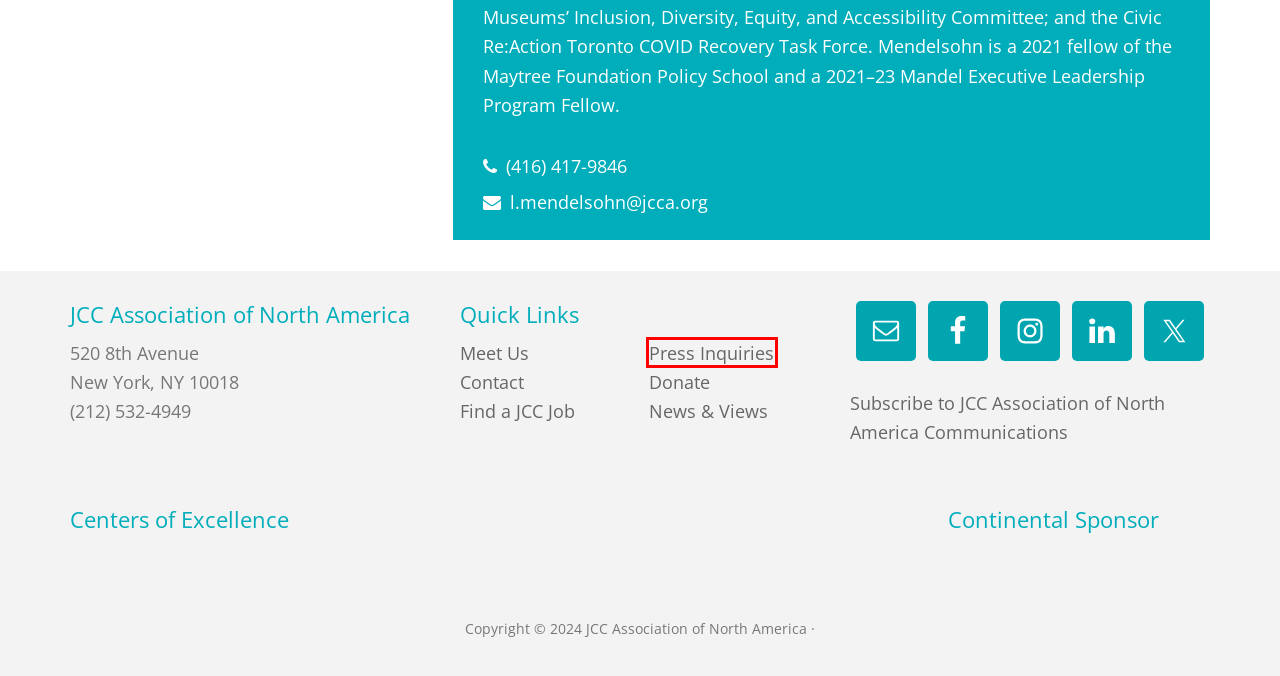You are provided with a screenshot of a webpage that includes a red rectangle bounding box. Please choose the most appropriate webpage description that matches the new webpage after clicking the element within the red bounding box. Here are the candidates:
A. News & Views - JCC Association of North America
B. Mission Statement - JCC Association of North America
C. JCCs of North America - JCC Association of North America
D. JCC Association Professional Team - JCC Association of North America
E. Contact - JCC Association of North America
F. Press Inquiries - JCC Association of North America
G. Jewish Jobs and Career Opportunities at Jewish Community Centers | JCC Works
H. JCC Resource Center

F